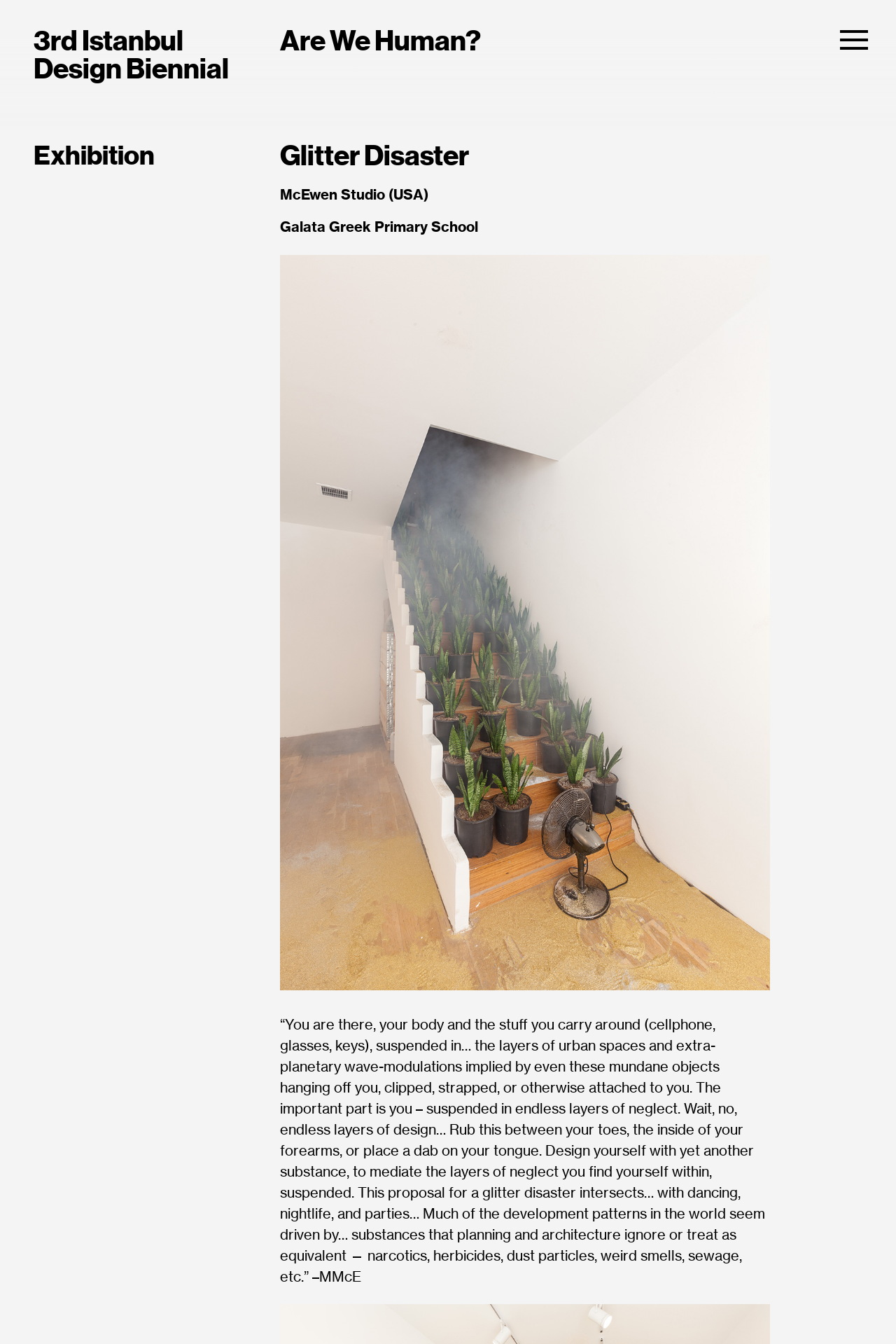Using the element description: "3rd Istanbul Design Biennial", determine the bounding box coordinates for the specified UI element. The coordinates should be four float numbers between 0 and 1, [left, top, right, bottom].

[0.025, 0.021, 0.312, 0.063]